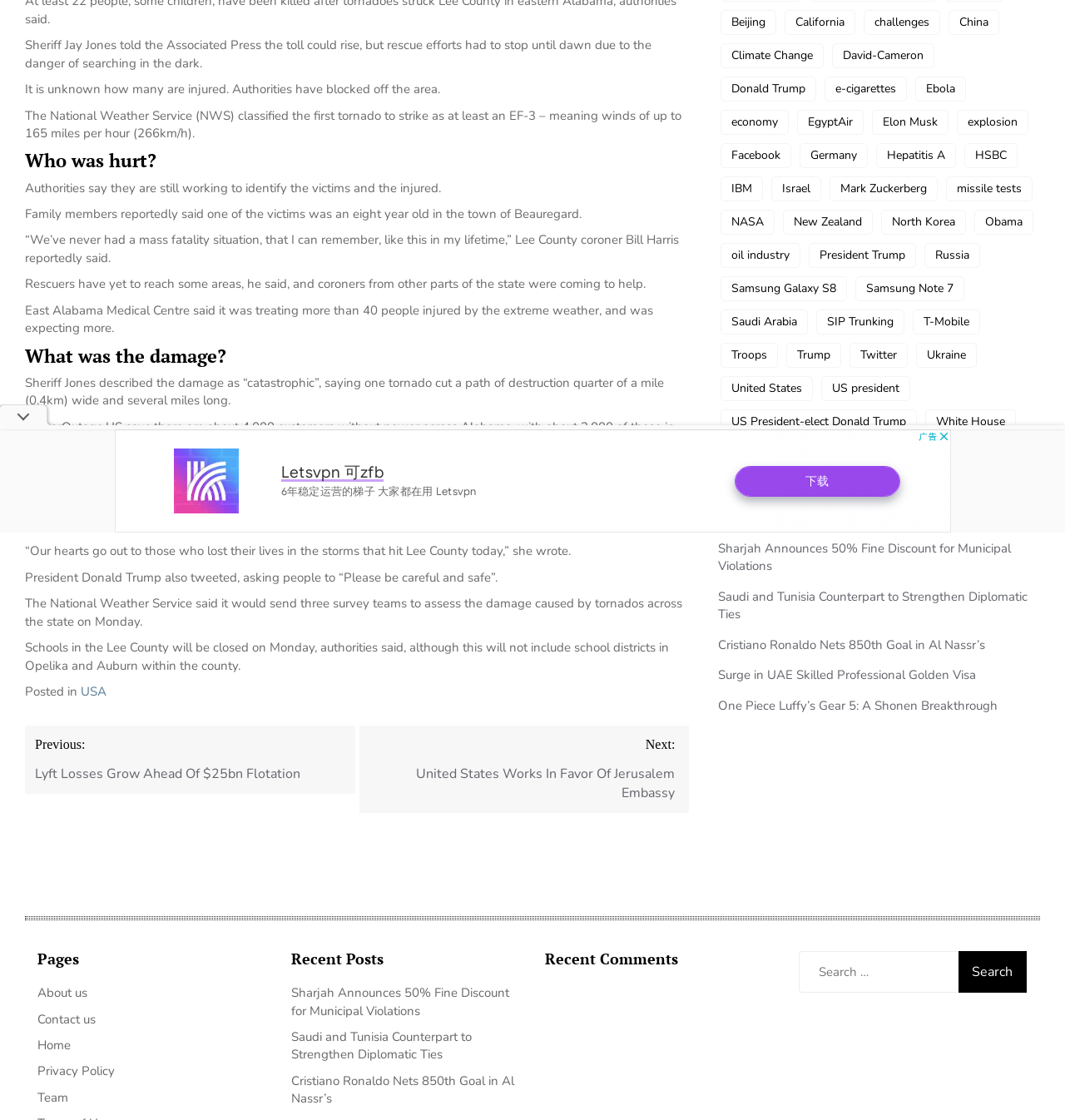Using the webpage screenshot, find the UI element described by aria-label="Advertisement" name="aswift_6" title="Advertisement". Provide the bounding box coordinates in the format (top-left x, top-left y, bottom-right x, bottom-right y), ensuring all values are floating point numbers between 0 and 1.

[0.107, 0.383, 0.893, 0.475]